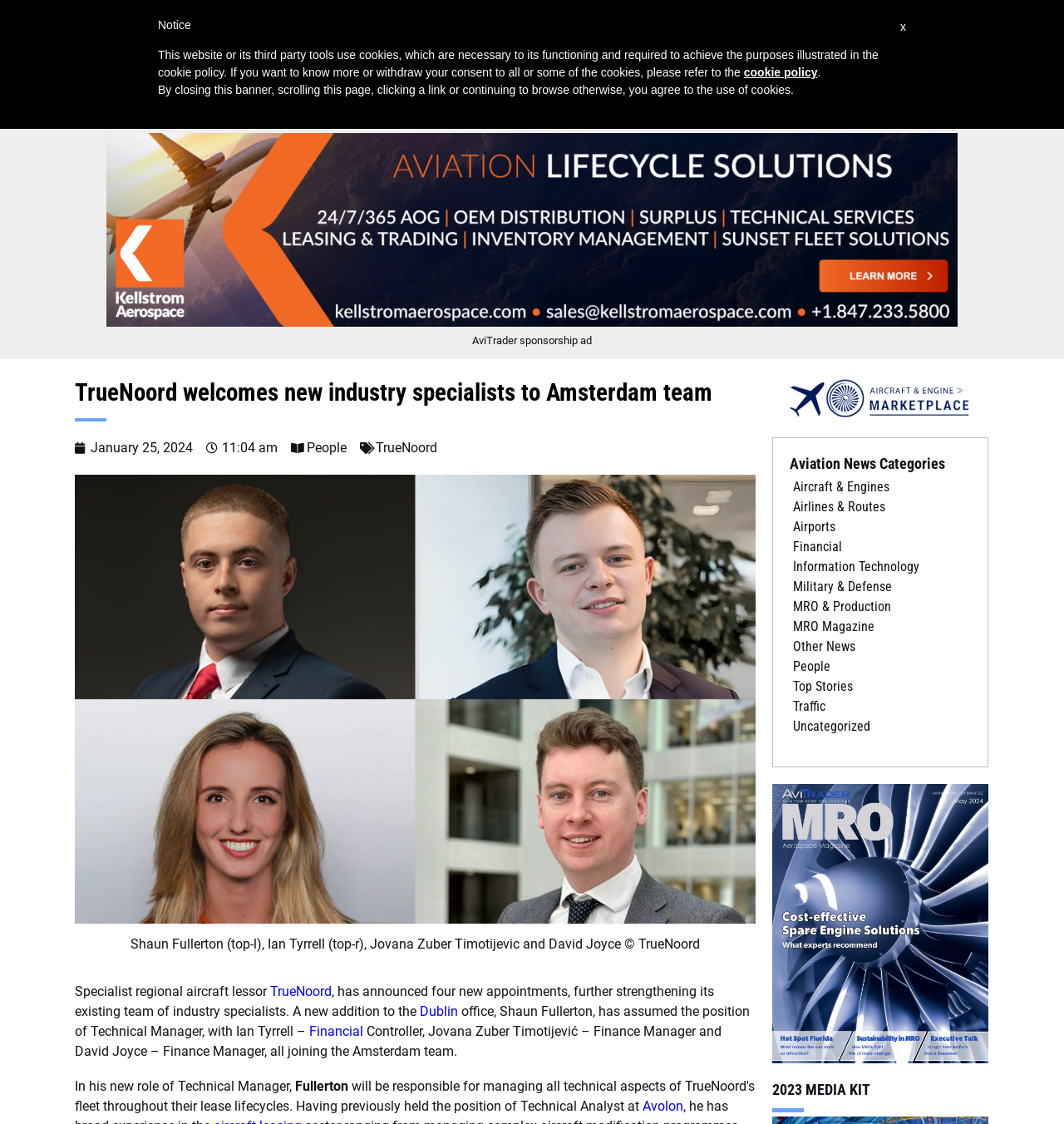Please determine the heading text of this webpage.

TrueNoord welcomes new industry specialists to Amsterdam team